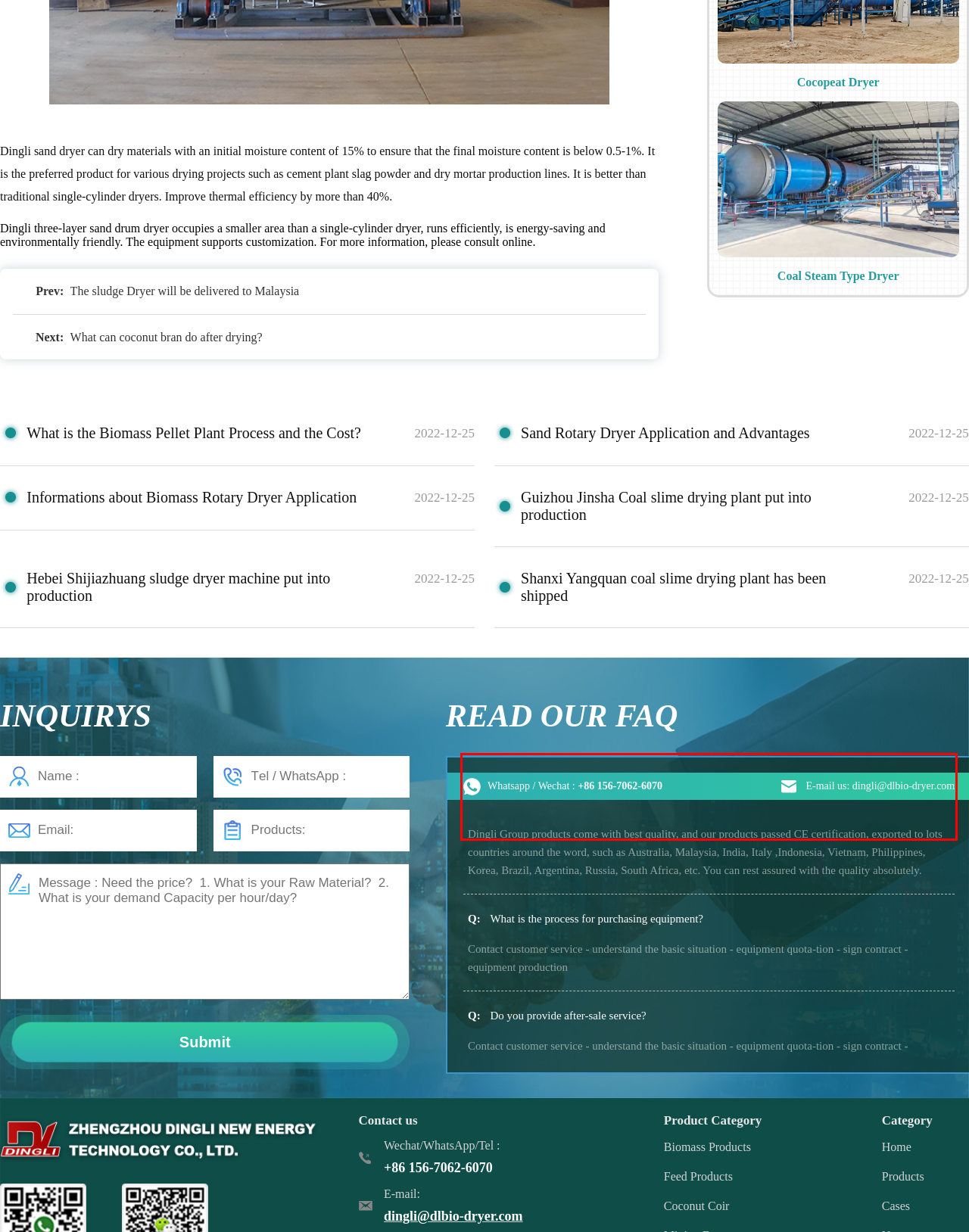You have a screenshot of a webpage with a UI element highlighted by a red bounding box. Use OCR to obtain the text within this highlighted area.

Yes. Many domestic and international customers visit our factory every year. Our company is located in Zhengzhou Henan province, China, you can come here by air or train. The nearest airport is Zhengzhou Xinzheng International Airport, and the Airport Code is CGO. We will pick you up at airport. Welcome to visit our factory.